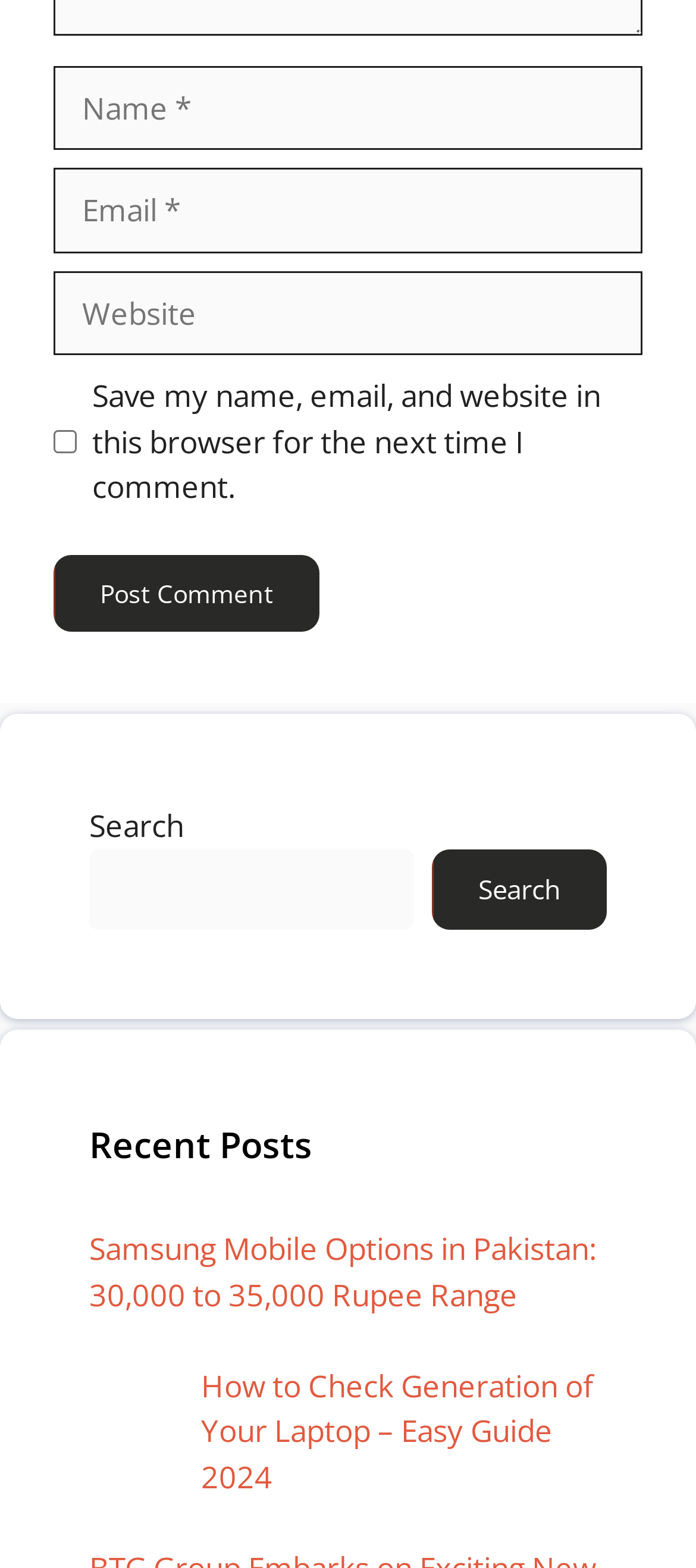What is the function of the button with the text 'Search'?
Please give a detailed and elaborate answer to the question based on the image.

The button with the text 'Search' is located next to a searchbox, which suggests that its function is to initiate a search query based on the text entered in the searchbox.